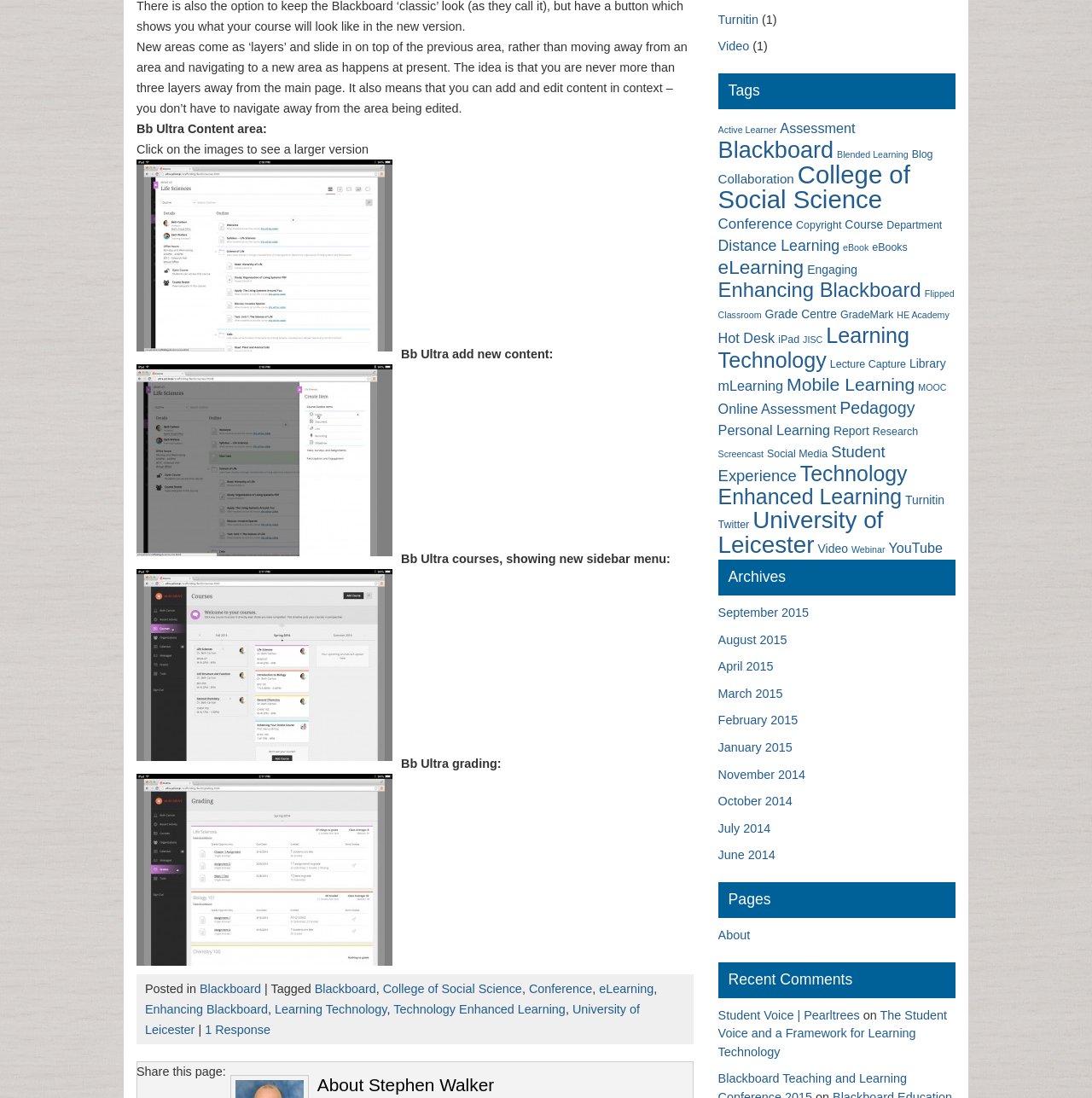Calculate the bounding box coordinates of the UI element given the description: "Technology Enhanced Learning".

[0.36, 0.913, 0.518, 0.926]